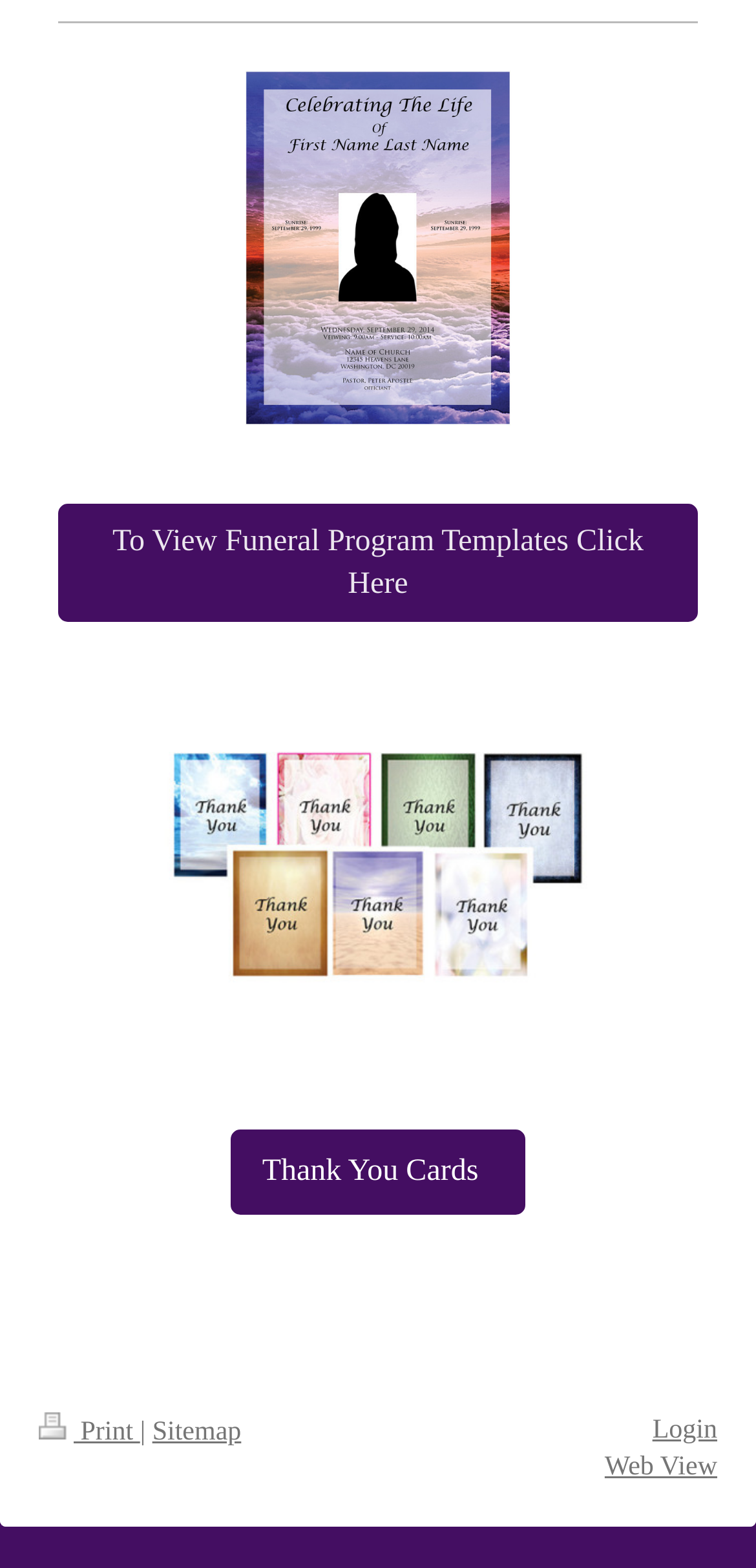Using the webpage screenshot, find the UI element described by Print. Provide the bounding box coordinates in the format (top-left x, top-left y, bottom-right x, bottom-right y), ensuring all values are floating point numbers between 0 and 1.

[0.051, 0.904, 0.185, 0.923]